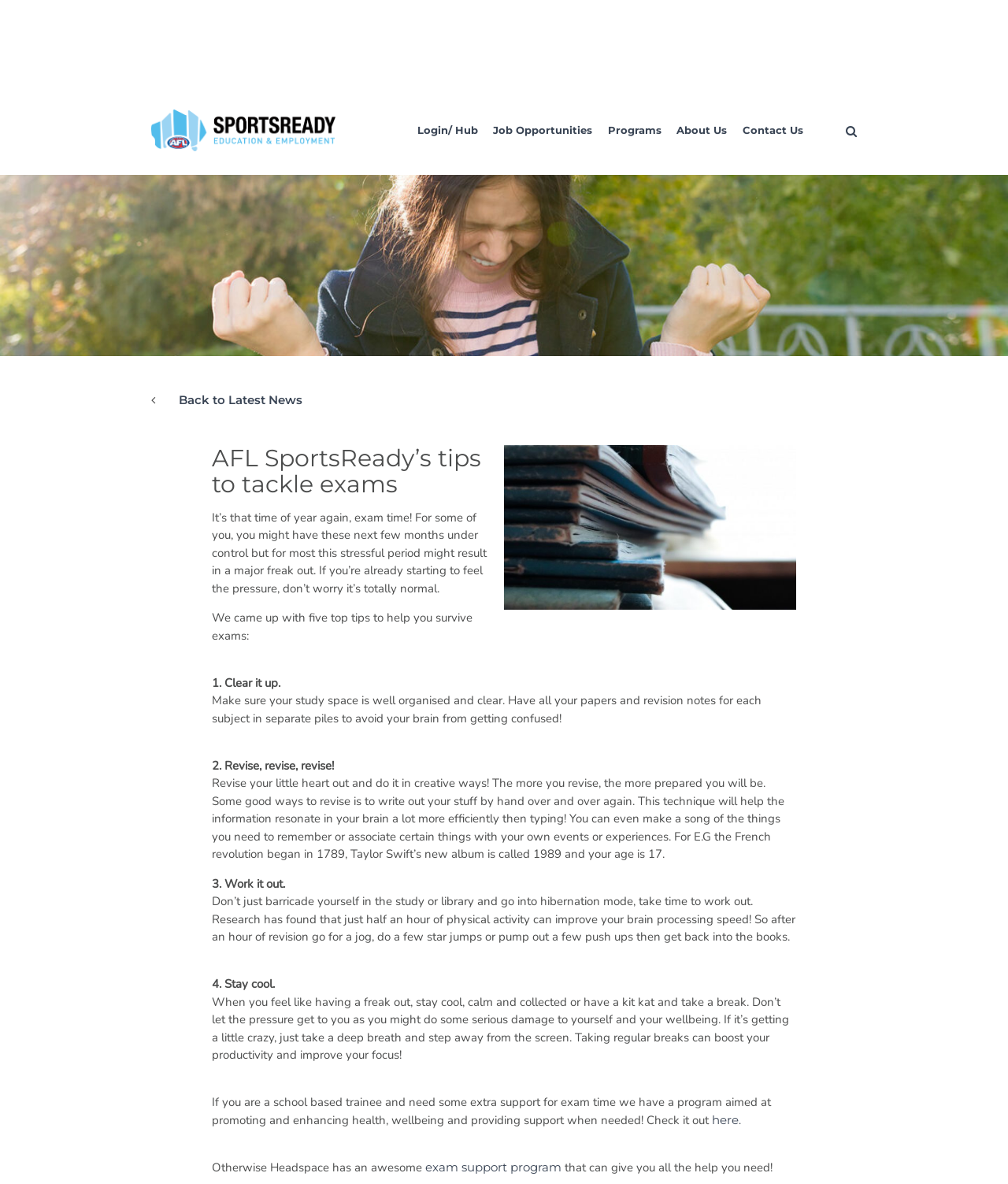Locate the bounding box coordinates for the element described below: "Education". The coordinates must be four float values between 0 and 1, formatted as [left, top, right, bottom].

[0.617, 0.087, 0.85, 0.117]